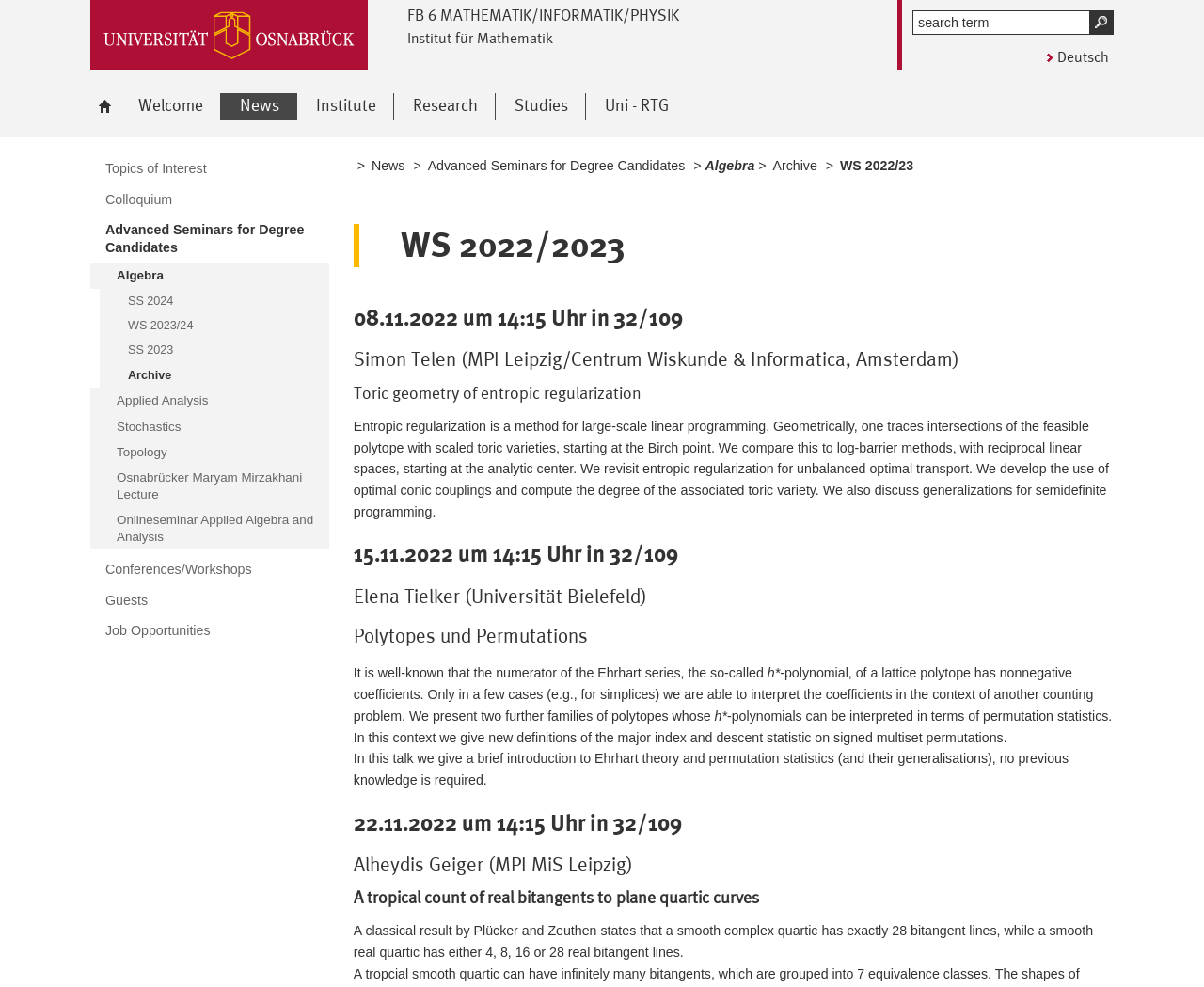Your task is to extract the text of the main heading from the webpage.

Osnabrück University navigation and search